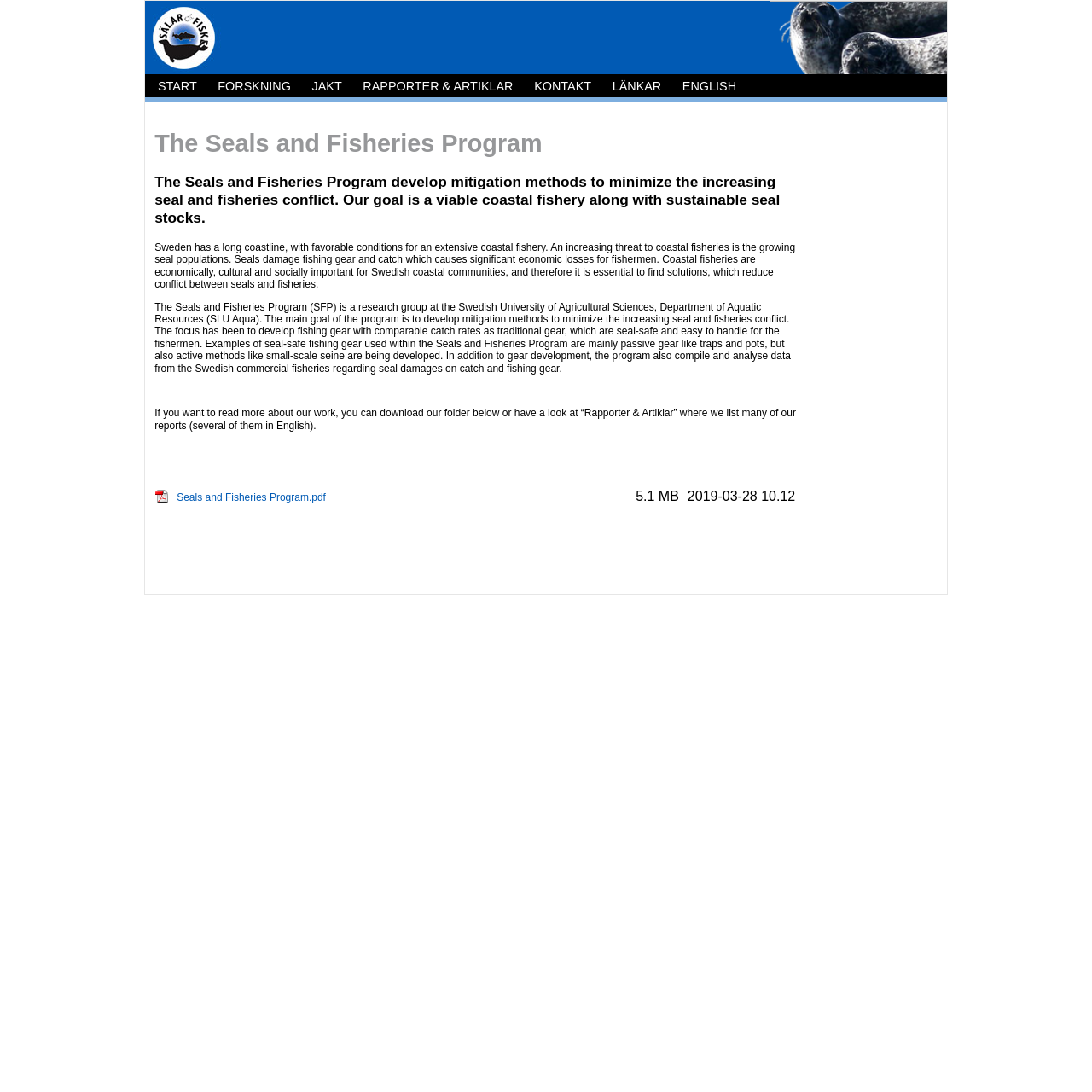Please determine the bounding box coordinates of the element to click on in order to accomplish the following task: "learn about COVID-19". Ensure the coordinates are four float numbers ranging from 0 to 1, i.e., [left, top, right, bottom].

None